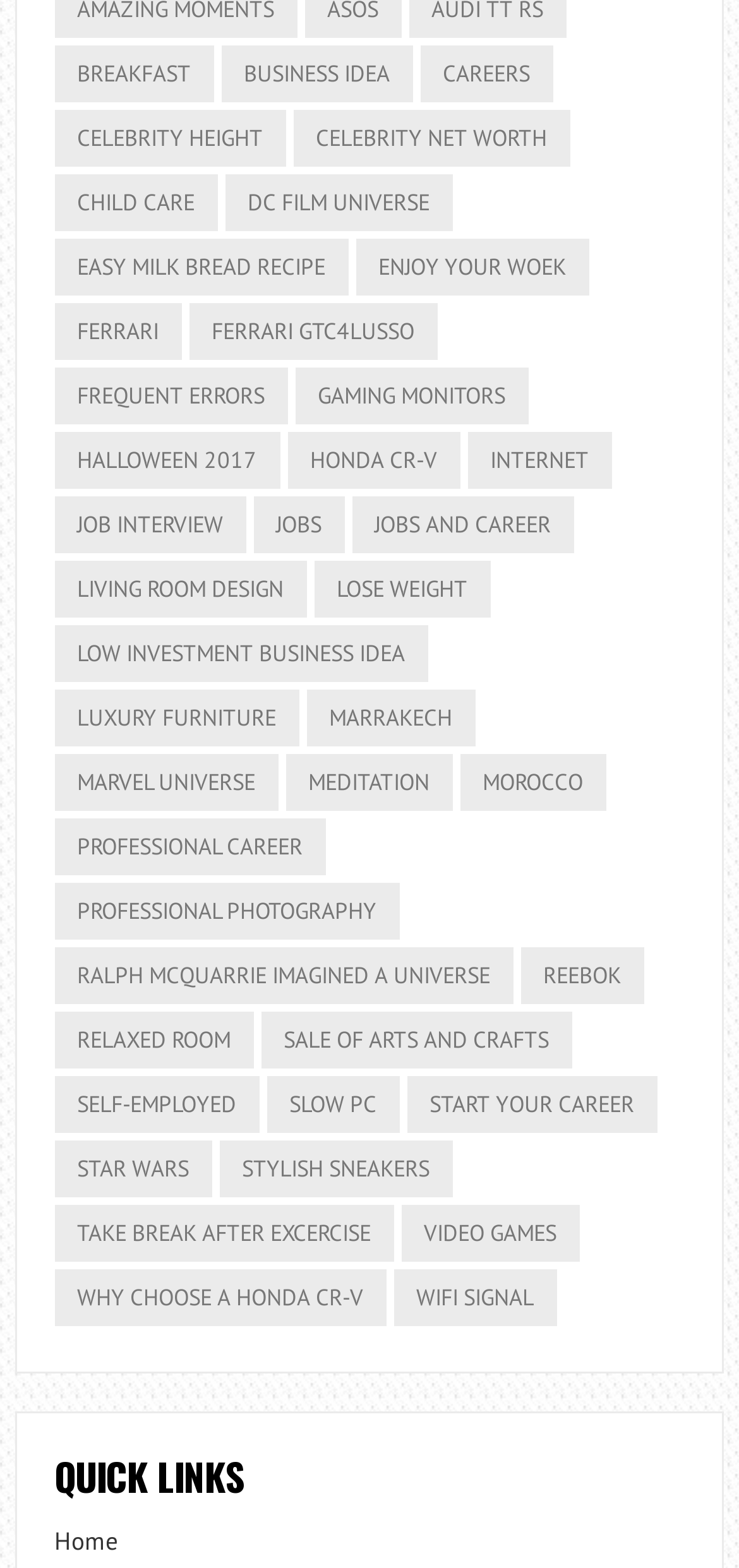Please answer the following question using a single word or phrase: 
What is the first category listed?

Breakfast